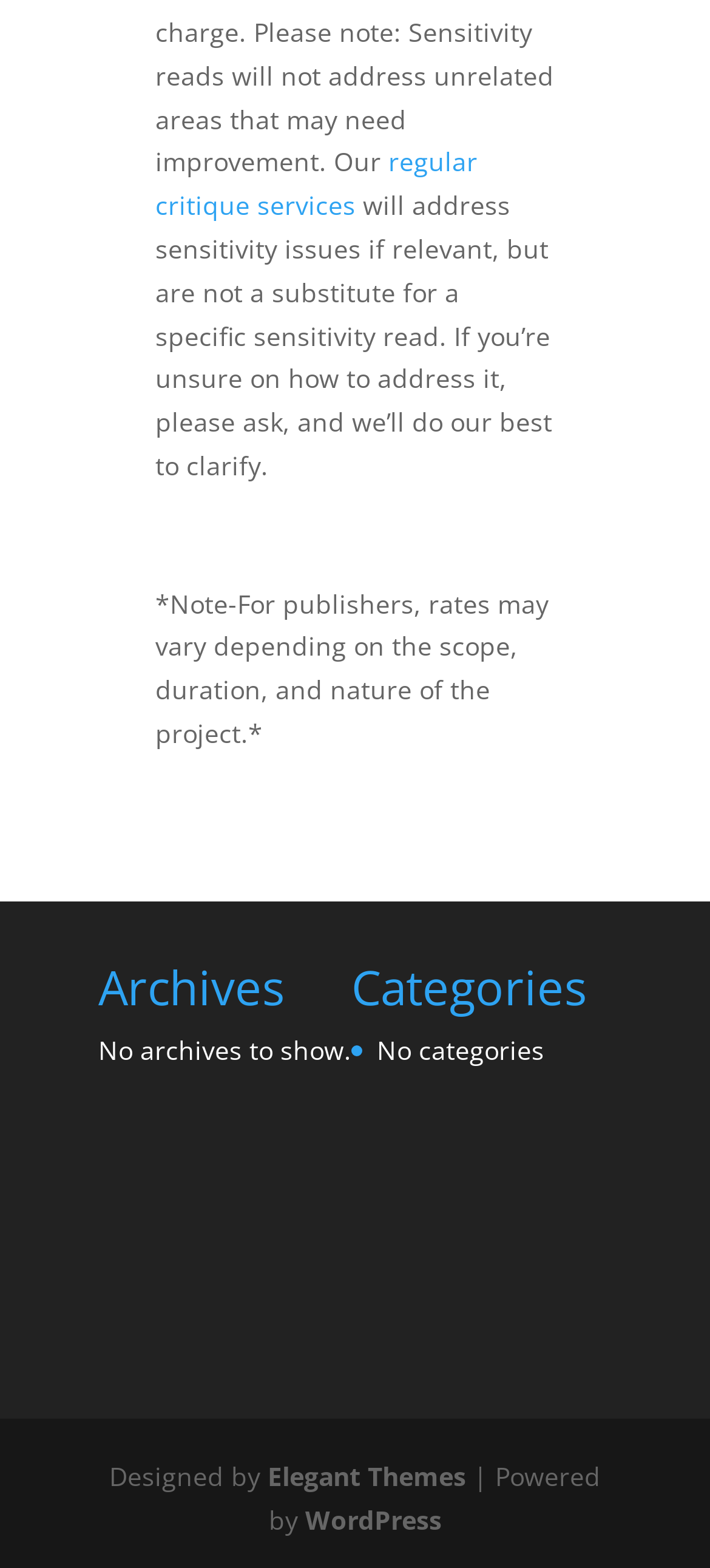Provide the bounding box coordinates of the HTML element this sentence describes: "regular critique services".

[0.218, 0.092, 0.672, 0.142]